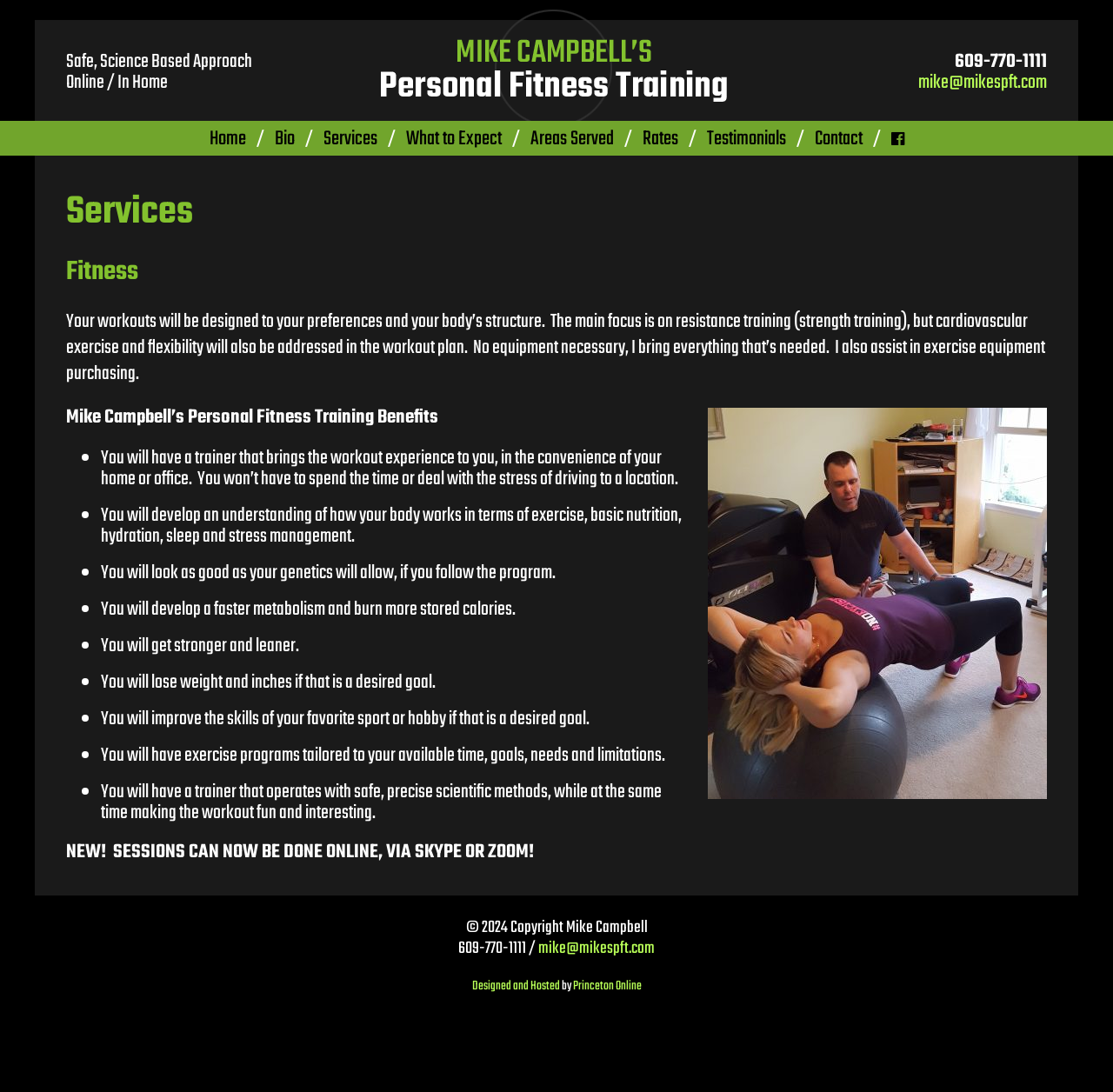Find and provide the bounding box coordinates for the UI element described here: "Designed and Hosted". The coordinates should be given as four float numbers between 0 and 1: [left, top, right, bottom].

[0.424, 0.894, 0.503, 0.912]